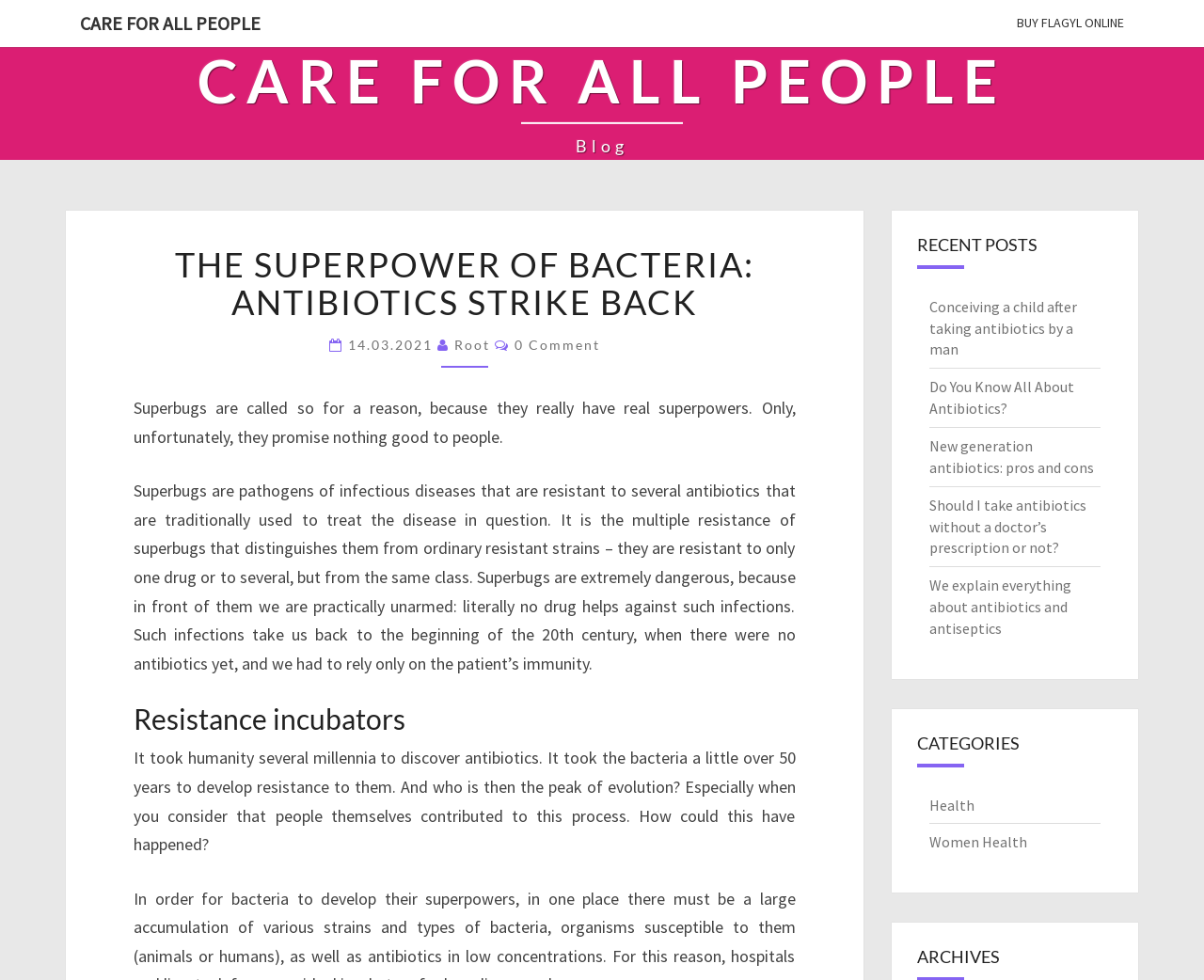Locate and generate the text content of the webpage's heading.

CARE FOR ALL PEOPLE